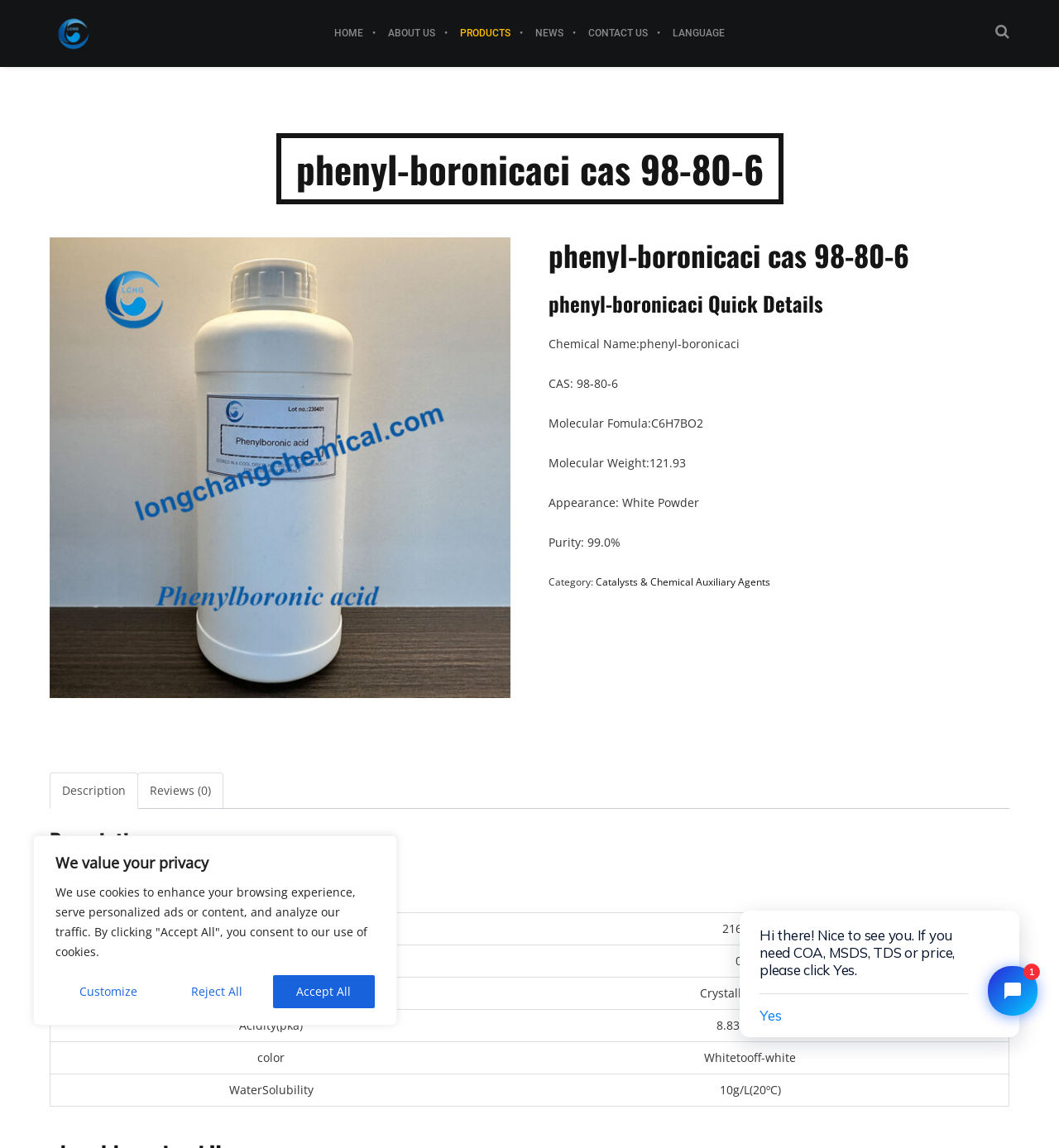Using the format (top-left x, top-left y, bottom-right x, bottom-right y), provide the bounding box coordinates for the described UI element. All values should be floating point numbers between 0 and 1: Catalysts & Chemical Auxiliary Agents

[0.563, 0.501, 0.728, 0.513]